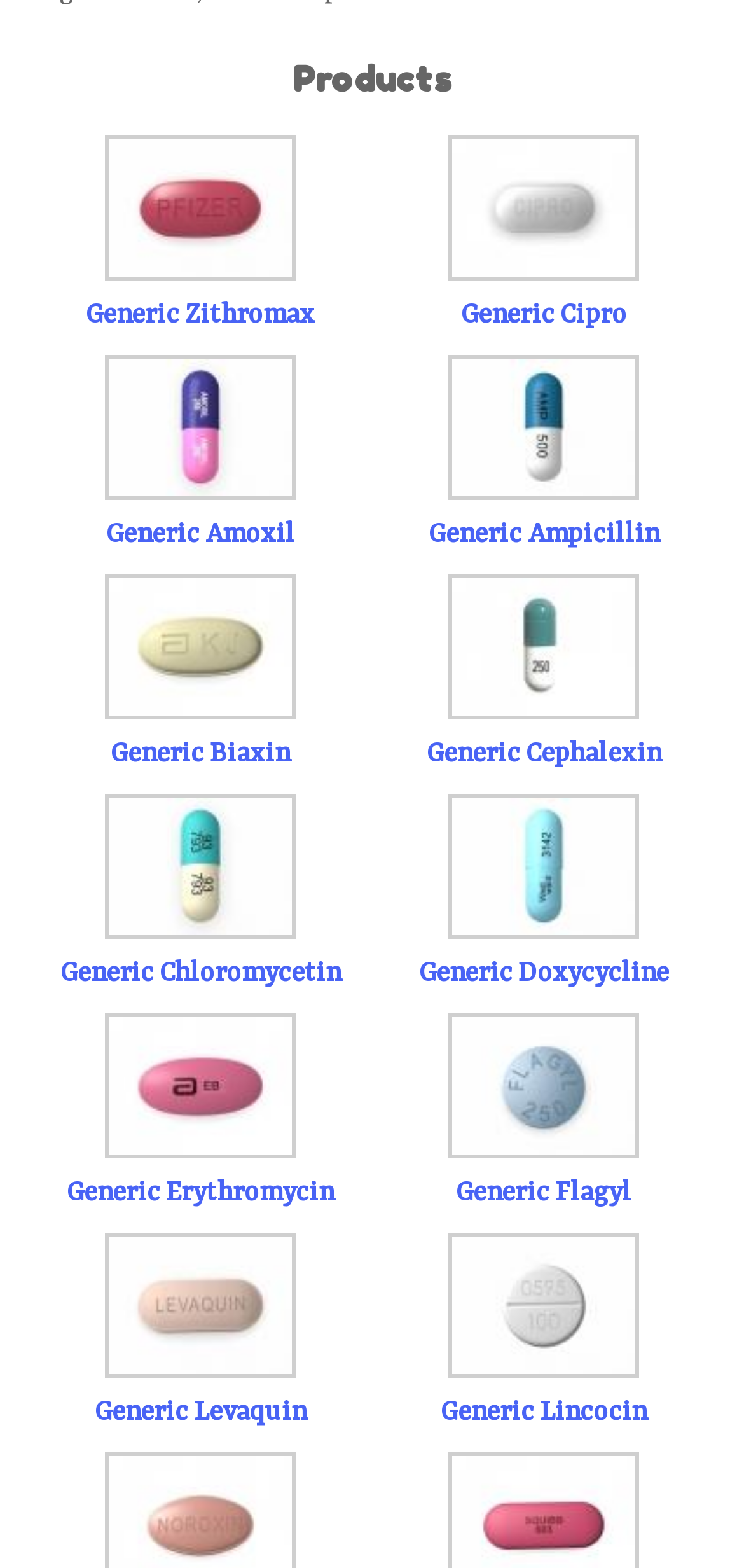How many products are listed on this webpage?
Answer the question with a single word or phrase derived from the image.

12